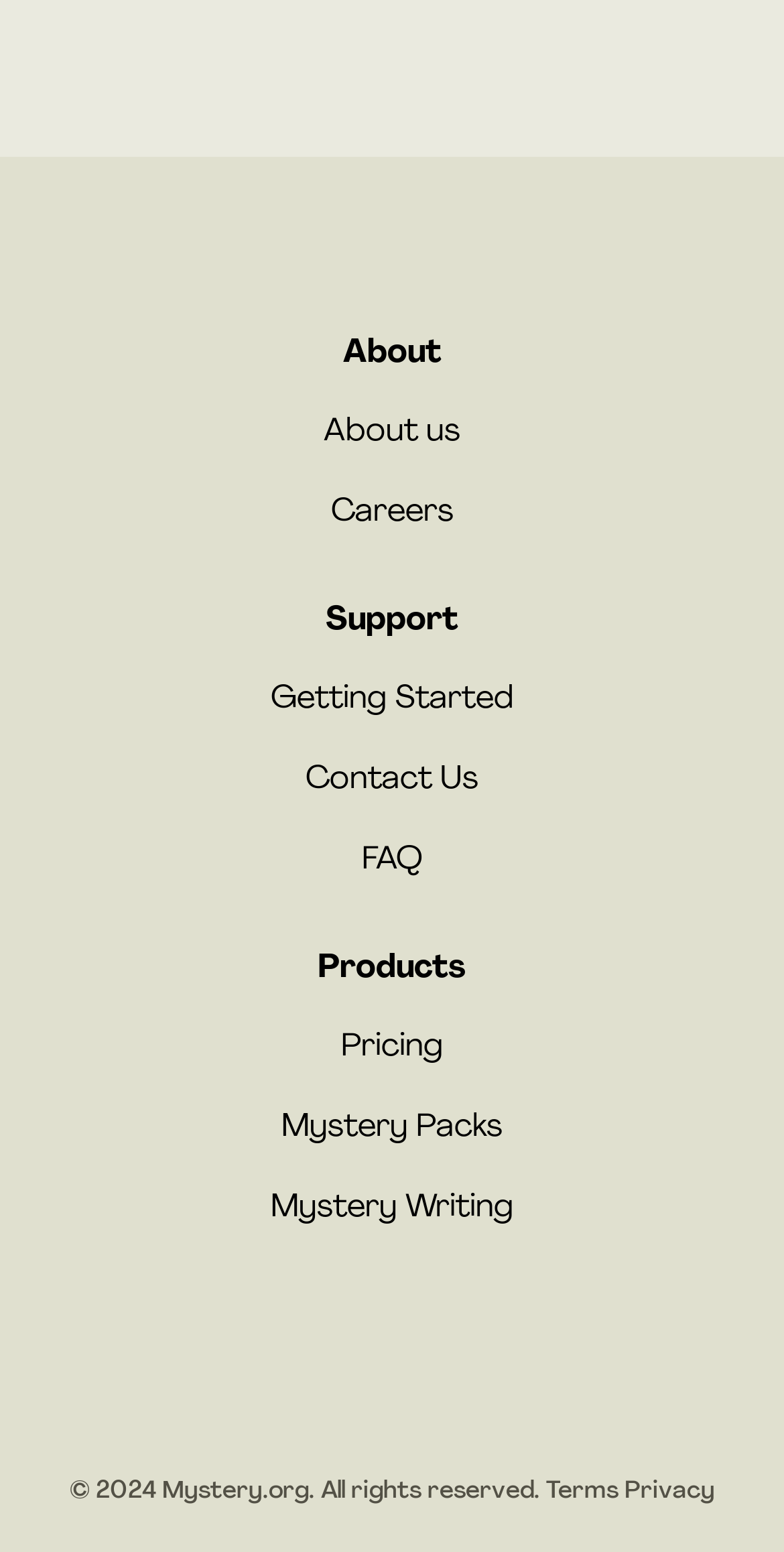Provide the bounding box for the UI element matching this description: "Pricing".

[0.435, 0.664, 0.565, 0.685]